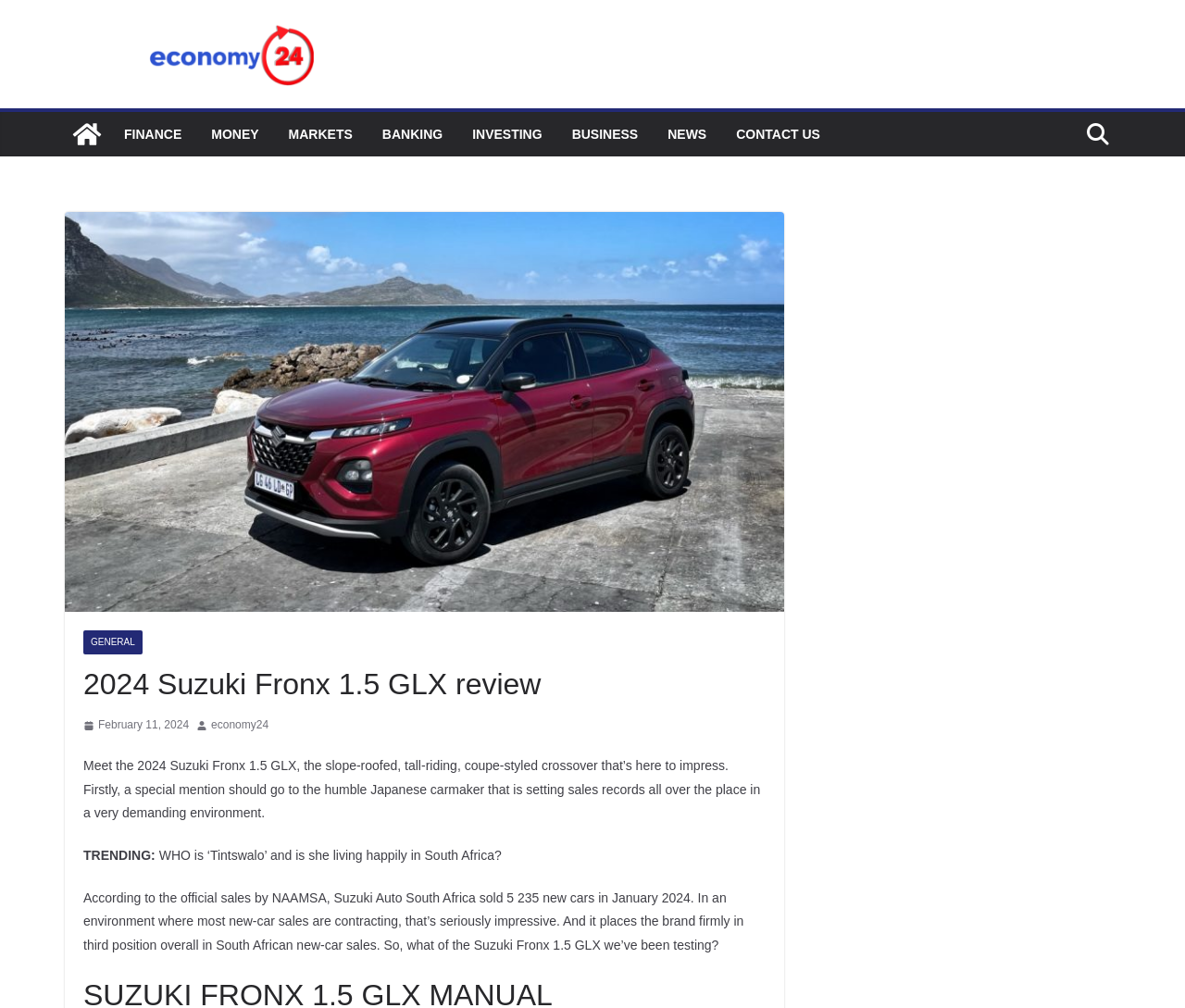What is the position of Suzuki in South African new-car sales? Refer to the image and provide a one-word or short phrase answer.

Third